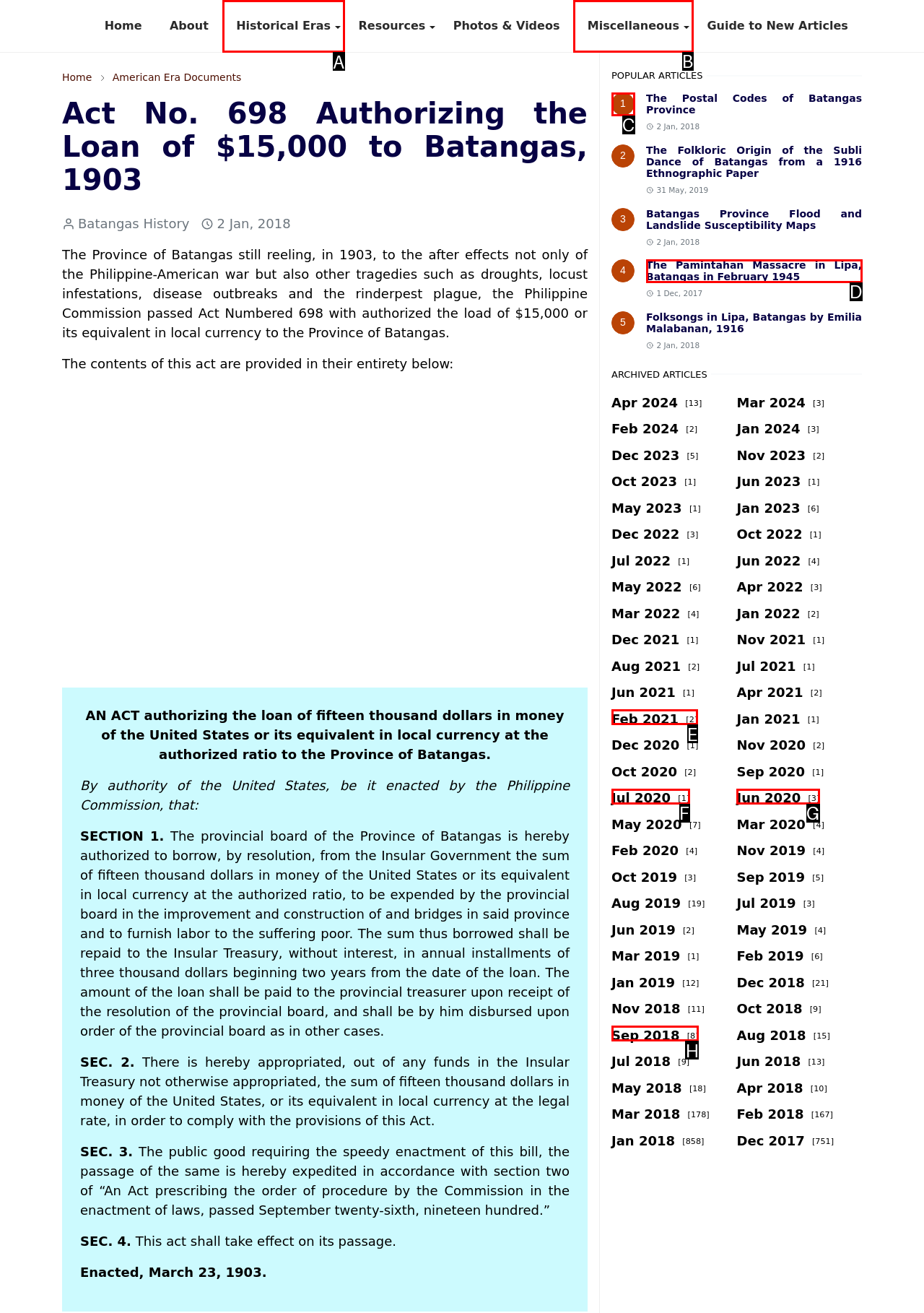Determine the letter of the UI element that will complete the task: Browse the 'Historical Eras' section
Reply with the corresponding letter.

A